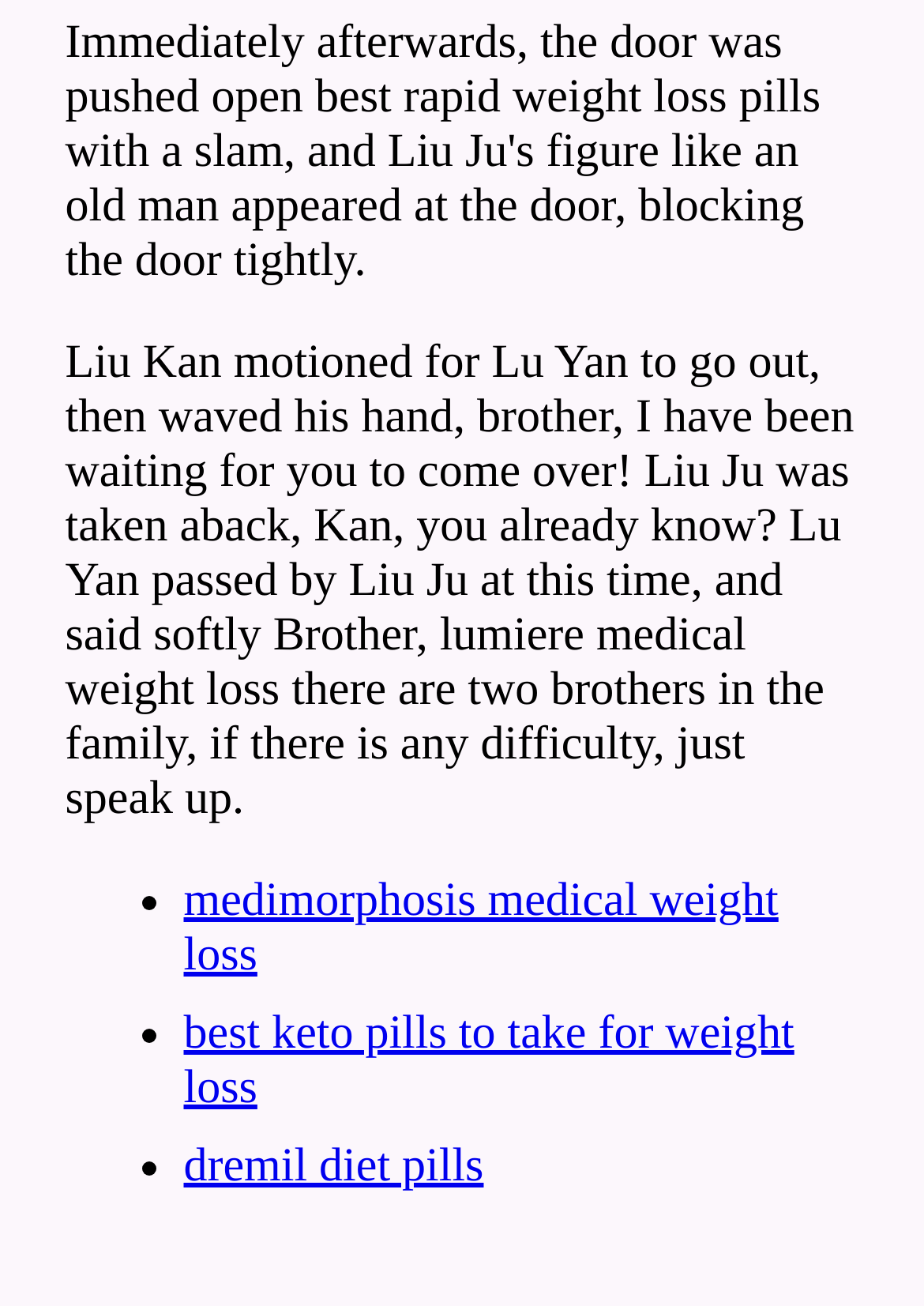What is the conversation about?
Answer the question with a thorough and detailed explanation.

The conversation is about weight loss, as indicated by the text 'Liu Kan motioned for Lu Yan to go out, then waved his hand, brother, I have been waiting for you to come over! Lu Yan passed by Liu Ju at this time, and said softly Brother, lumiere medical weight loss there are two brothers in the family, if there is any difficulty, just speak up.' and the links provided, such as 'medimorphosis medical weight loss', 'best keto pills to take for weight loss', and 'dremil diet pills'.